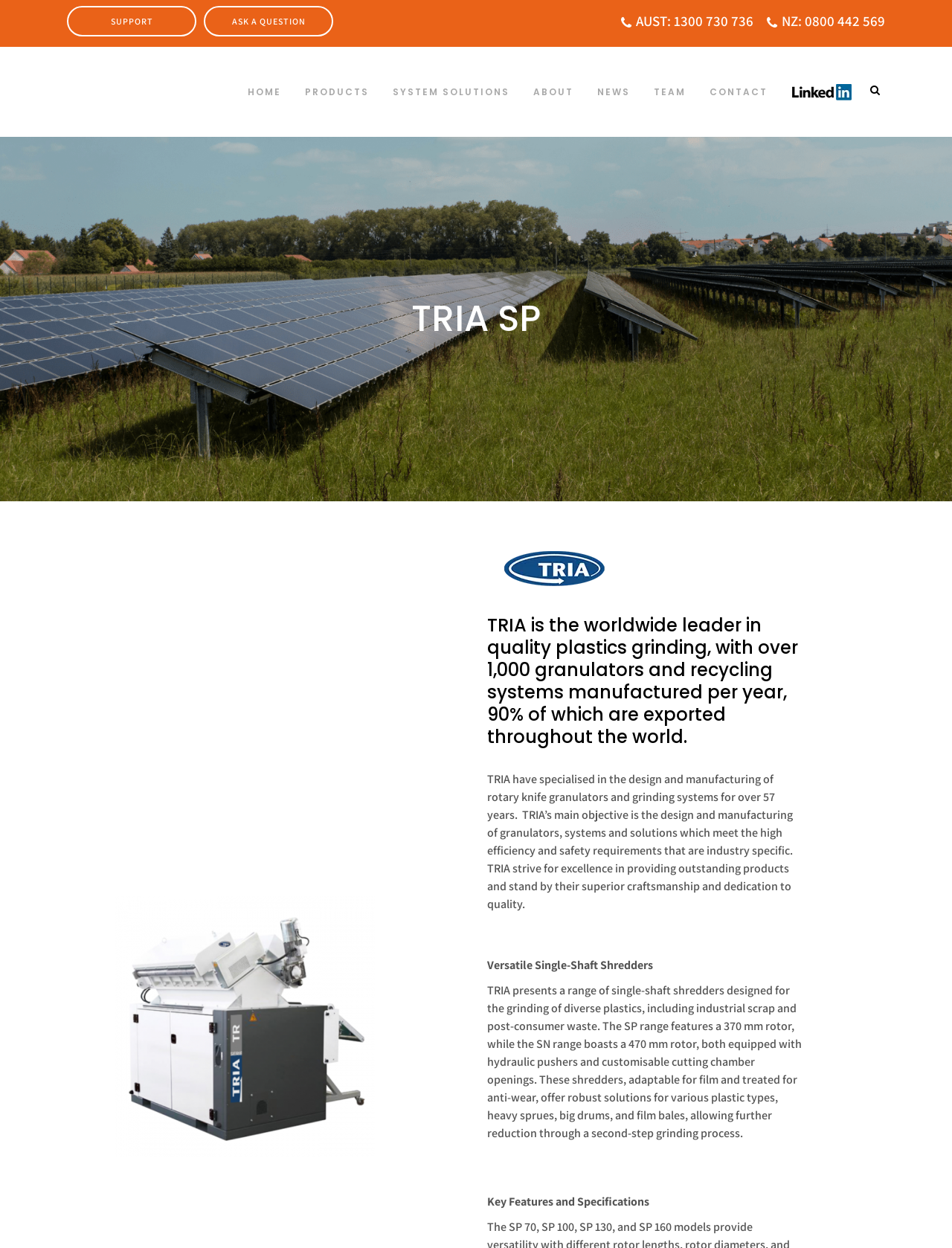Find the bounding box of the UI element described as: "name="s" placeholder="Search"". The bounding box coordinates should be given as four float values between 0 and 1, i.e., [left, top, right, bottom].

[0.07, 0.087, 0.844, 0.097]